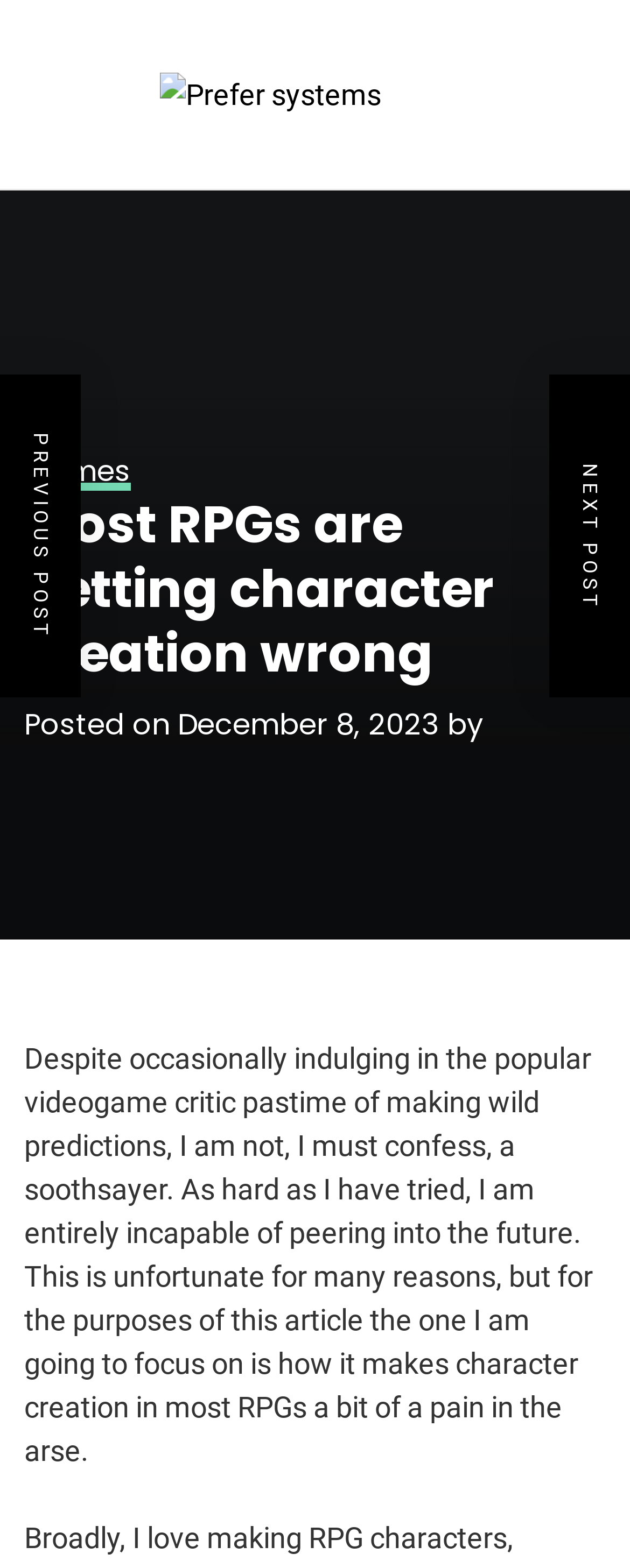Please reply to the following question with a single word or a short phrase:
What is the author's tone in the article?

Humorous